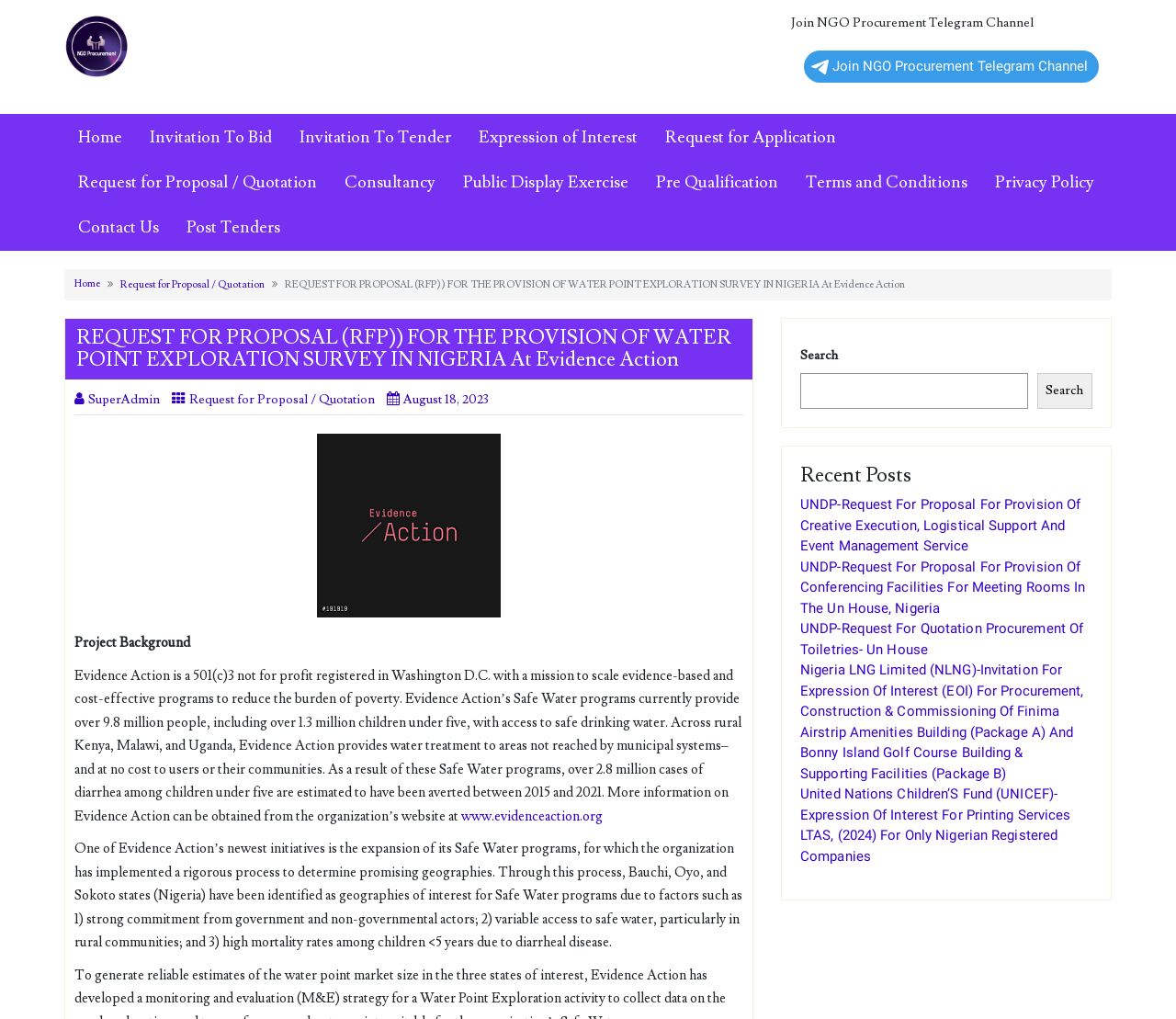Offer an extensive depiction of the webpage and its key elements.

This webpage is about a request for proposal (RFP) for the provision of water point exploration survey in Nigeria by Evidence Action, a non-governmental organization (NGO). 

At the top of the page, there is a logo and a link to "NGO Procurement" on the left, and a link to "Home" on the right. Below this, there are several links to different categories, including "Invitation To Bid", "Invitation To Tender", "Expression of Interest", and "Request for Proposal / Quotation". 

On the right side of the page, there is a section with a heading "REQUEST FOR PROPOSAL (RFP)) FOR THE PROVISION OF WATER POINT EXPLORATION SURVEY IN NIGERIA At Evidence Action", which is also a link. Below this, there is a link to "SuperAdmin" and another link to "Request for Proposal / Quotation". 

The main content of the page starts with a project background section, which describes Evidence Action's mission and its Safe Water programs. The text explains that Evidence Action provides water treatment to areas not reached by municipal systems and has averted over 2.8 million cases of diarrhea among children under five between 2015 and 2021. 

Below this, there is a section that explains the expansion of Evidence Action's Safe Water programs to new geographies, including Bauchi, Oyo, and Sokoto states in Nigeria. 

On the right side of the page, there is a search box with a button and a heading "Recent Posts" above it. Below the search box, there are several links to recent posts, including requests for proposals and quotations from various organizations, such as UNDP and Nigeria LNG Limited.